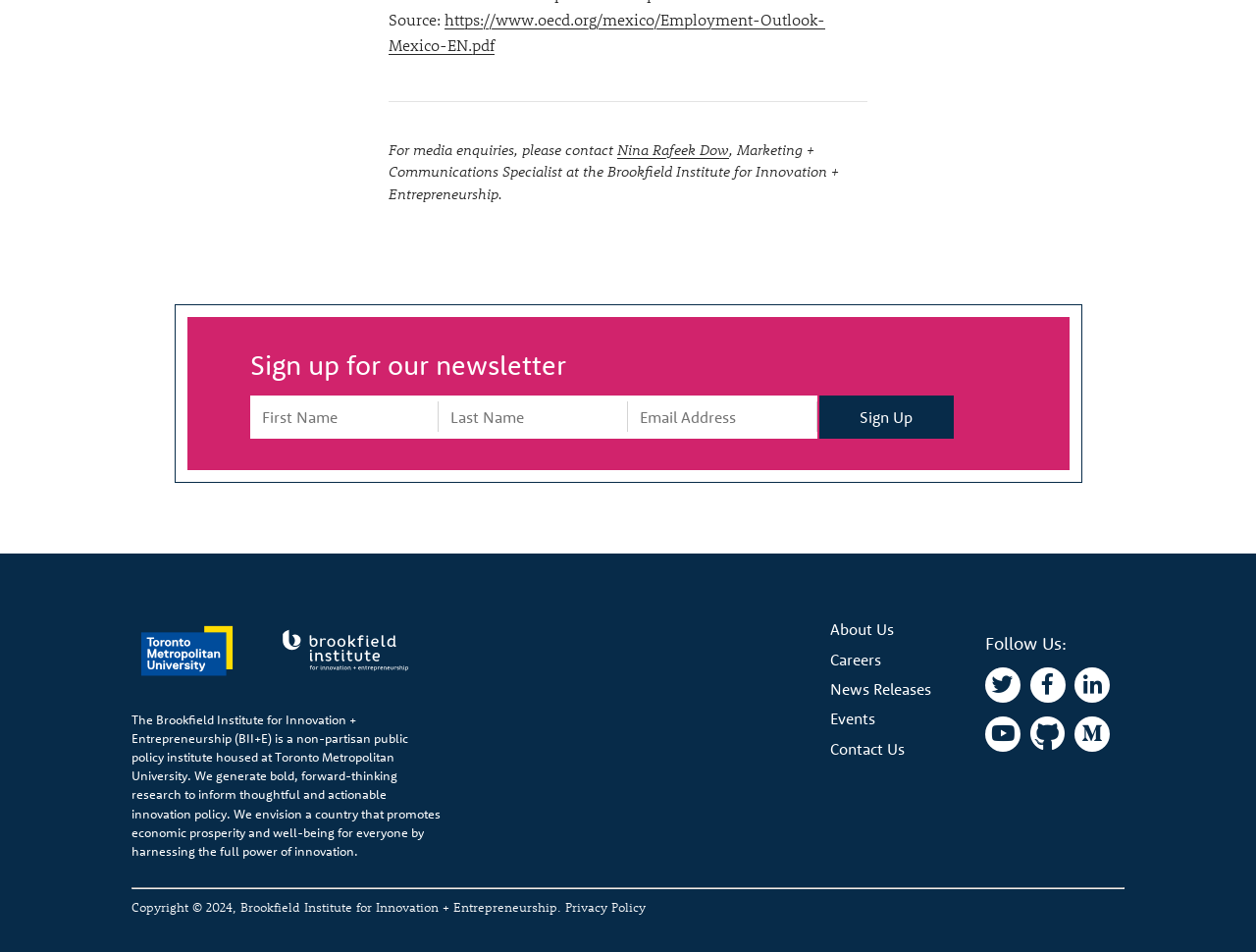What is the name of the institute?
Carefully analyze the image and provide a thorough answer to the question.

The name of the institute can be found in the StaticText element with the description 'The Brookfield Institute for Innovation + Entrepreneurship (BII+E) is a non-partisan public policy institute housed at Toronto Metropolitan University.'